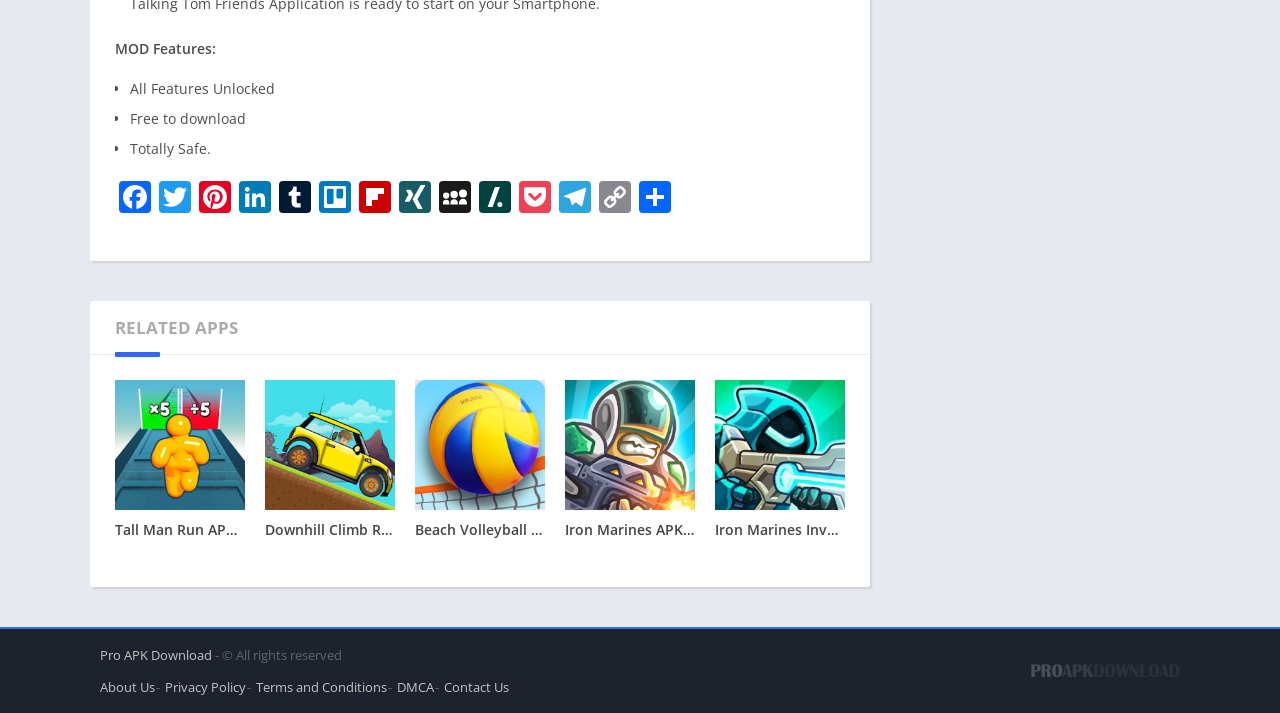Please specify the bounding box coordinates of the clickable section necessary to execute the following command: "Visit Pro APK Download".

[0.078, 0.906, 0.166, 0.931]